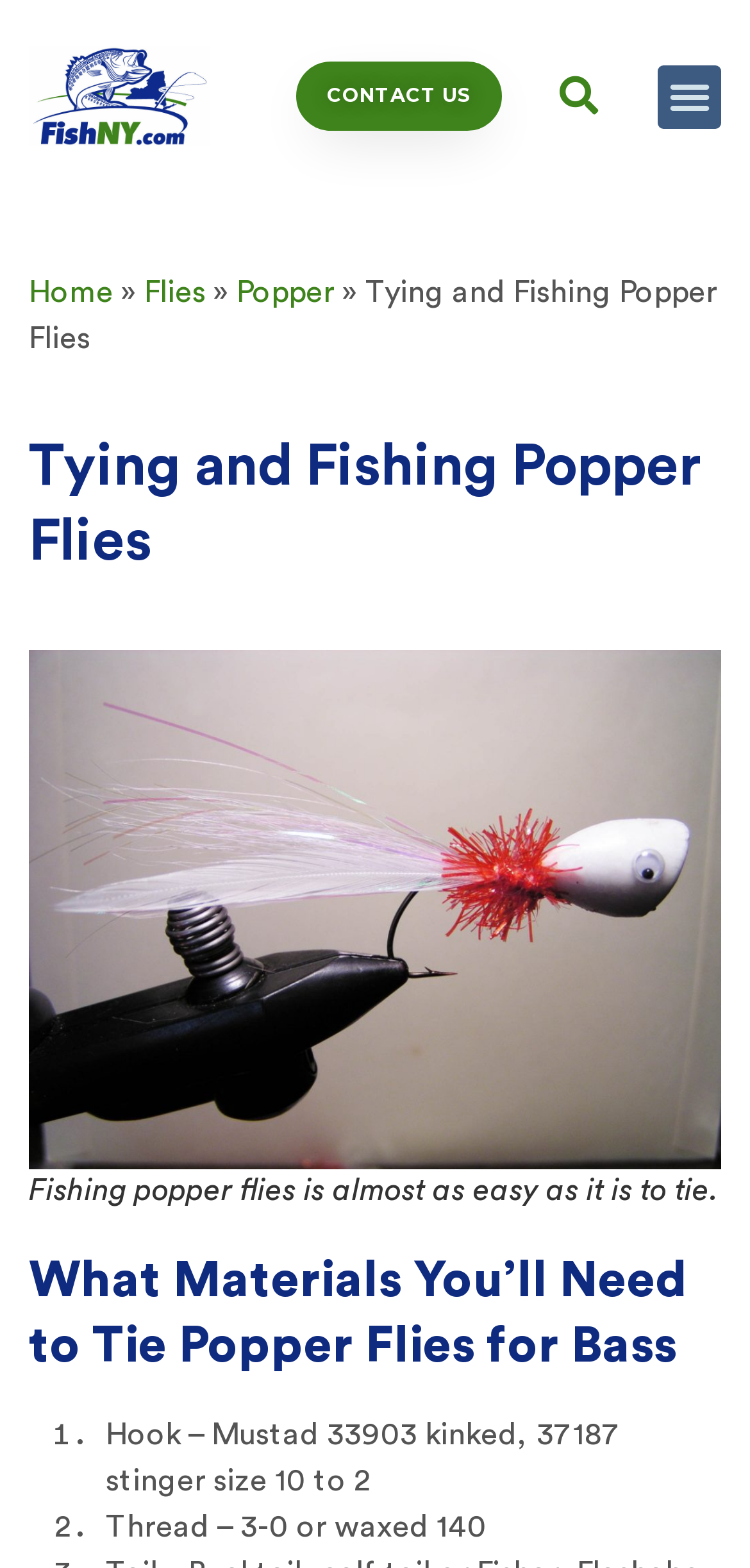Please give a short response to the question using one word or a phrase:
Is there a search function on the webpage?

Yes